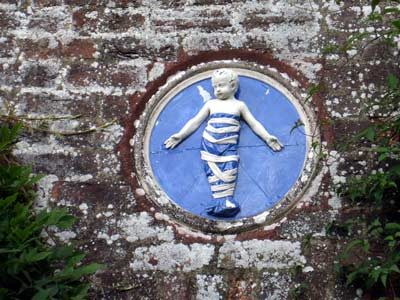Generate a detailed caption for the image.

This image showcases an intriguing detail of a garden wall at Falkland Palace, a historic site associated with Mary, Queen of Scots. The artwork prominently features a circular plaque with a figure of a child, rendered in white, appearing to be playfully bound in blue ribbons against a vibrant blue background. The plaque is set within a rustic stone wall that exhibits natural wear and age, highlighting the charm of the location. Surrounding the image are lush green plants, adding a touch of nature to this unique decorative element. Falkland Palace, known for its stunning gardens designed by Percy Cane, blends historical significance with natural beauty, making it a captivating destination.